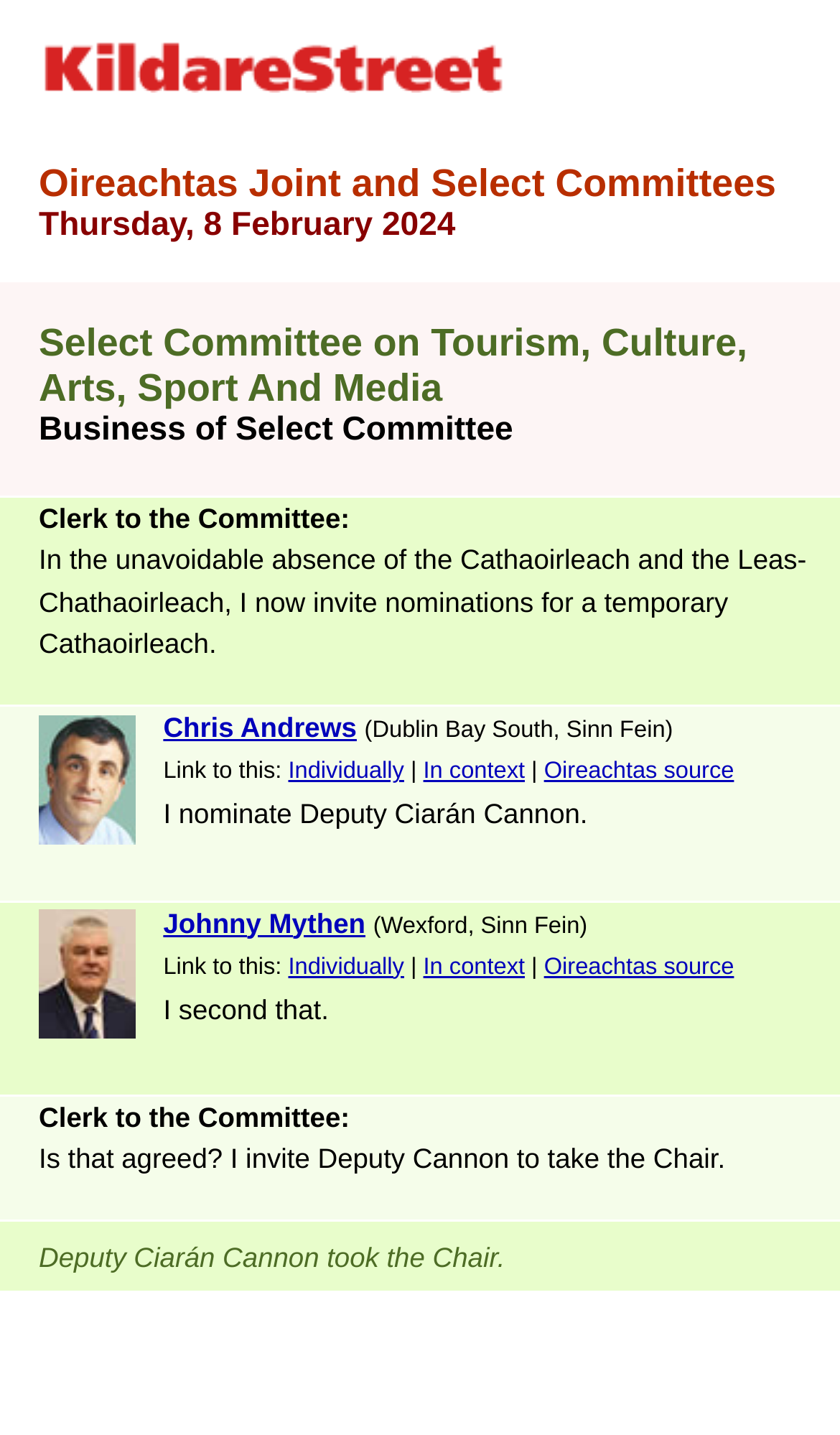Who took the Chair?
Using the image as a reference, give a one-word or short phrase answer.

Deputy Ciarán Cannon